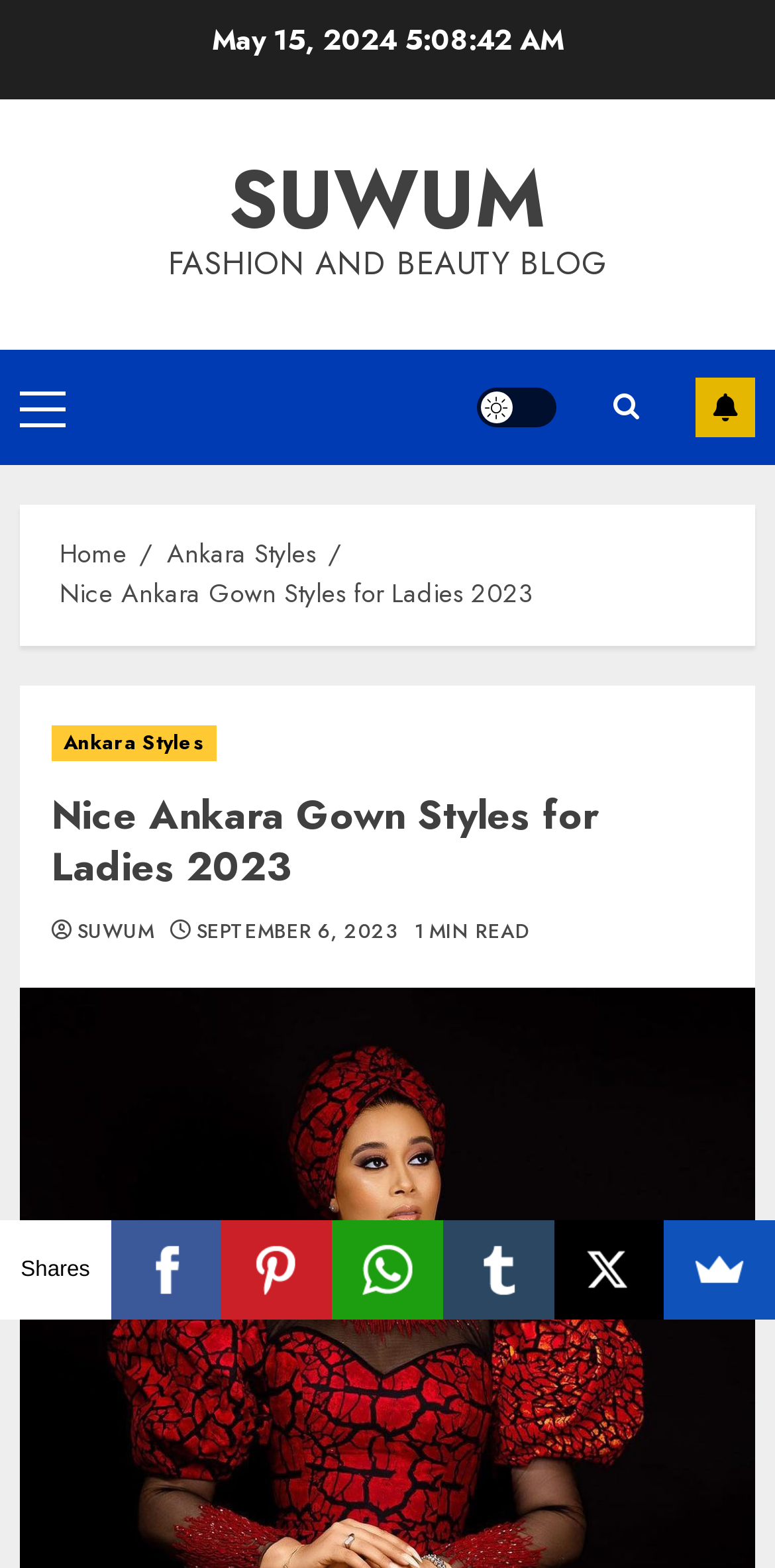Show the bounding box coordinates for the element that needs to be clicked to execute the following instruction: "Share on Facebook". Provide the coordinates in the form of four float numbers between 0 and 1, i.e., [left, top, right, bottom].

[0.143, 0.778, 0.286, 0.842]